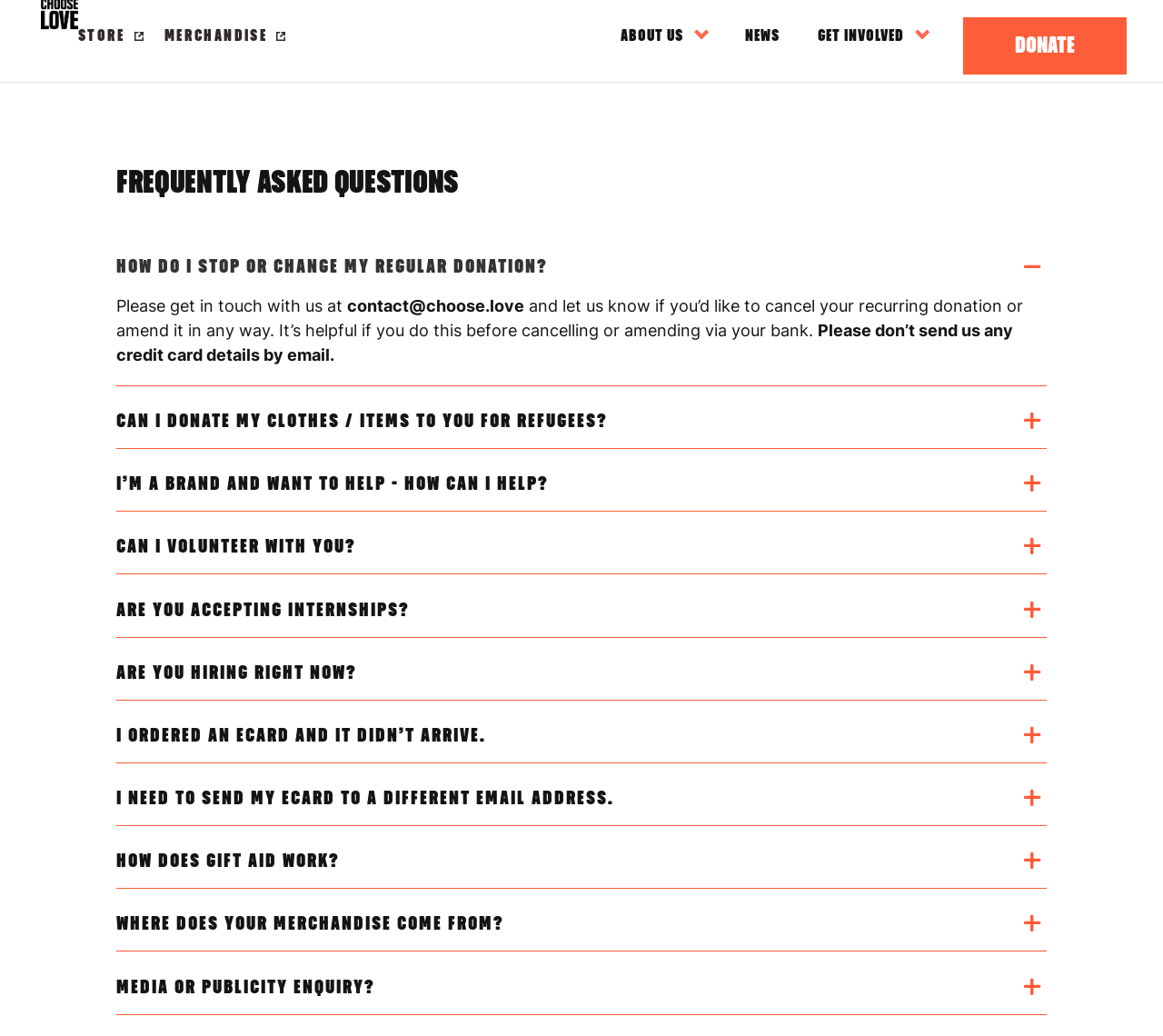Use a single word or phrase to respond to the question:
What is the topic of the first FAQ?

Stopping or changing regular donation